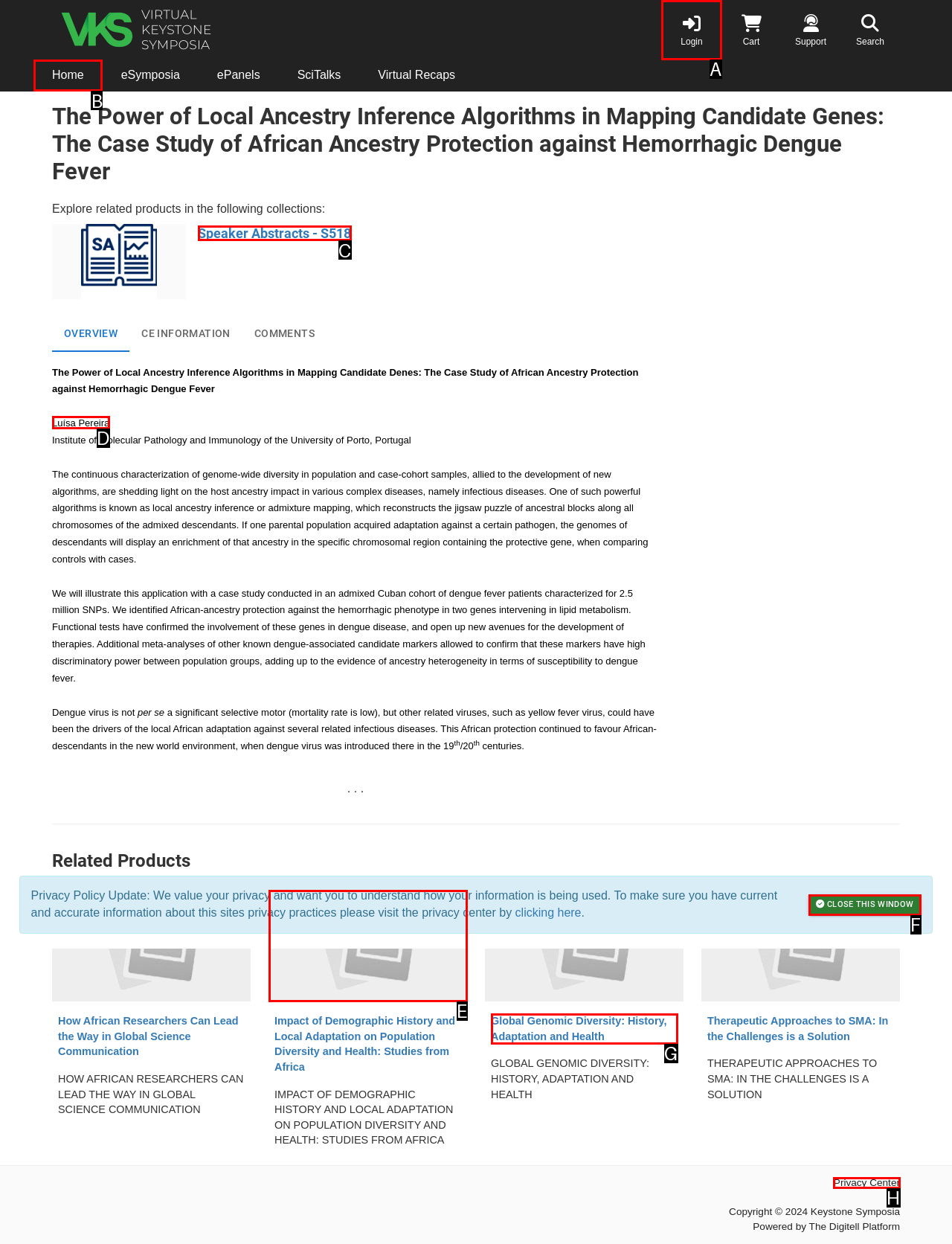Select the HTML element that needs to be clicked to carry out the task: Login to the website
Provide the letter of the correct option.

A